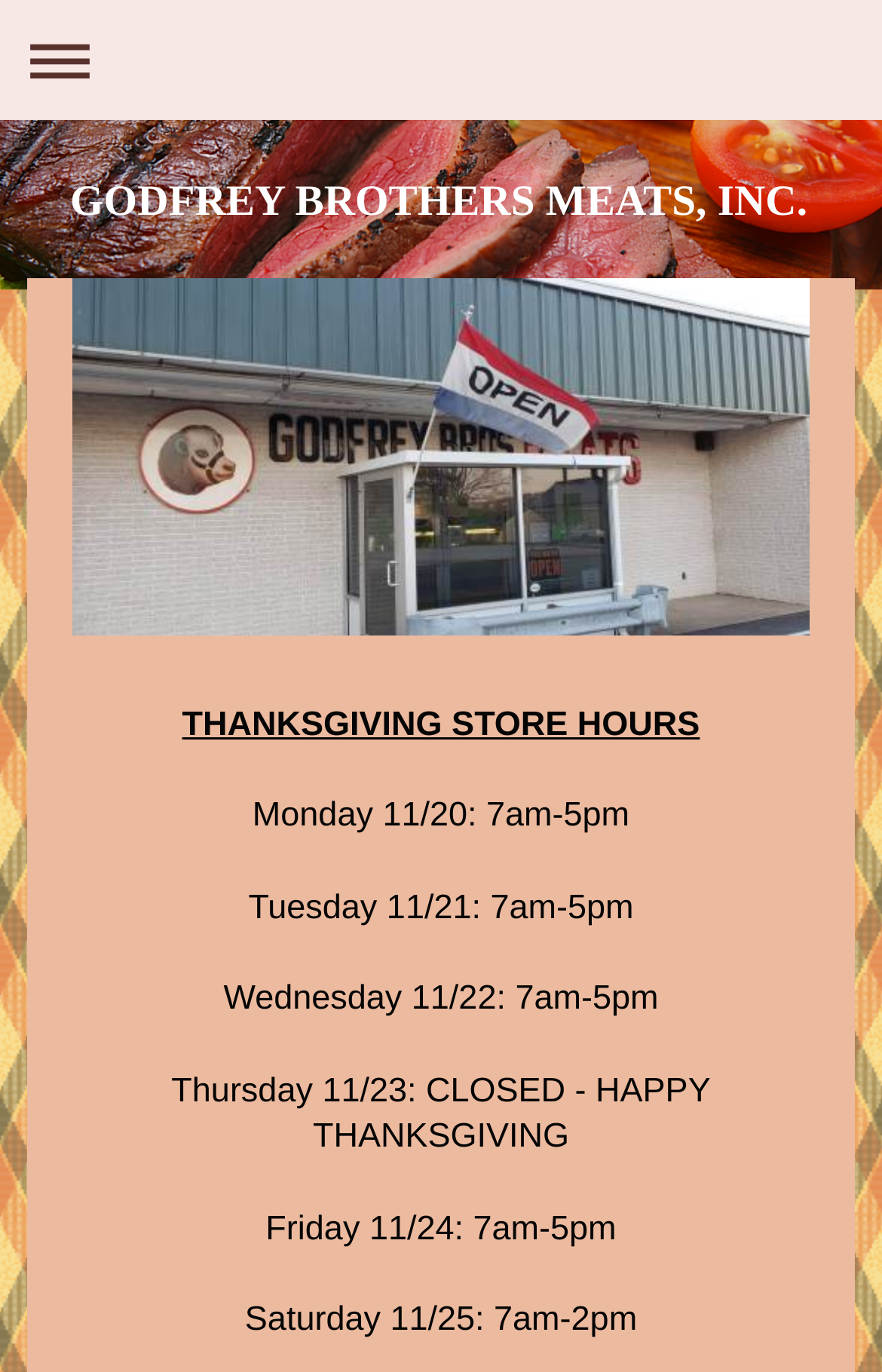Provide a single word or phrase answer to the question: 
What is the name of the butcher/market?

Godfrey Brothers Meats, Inc.